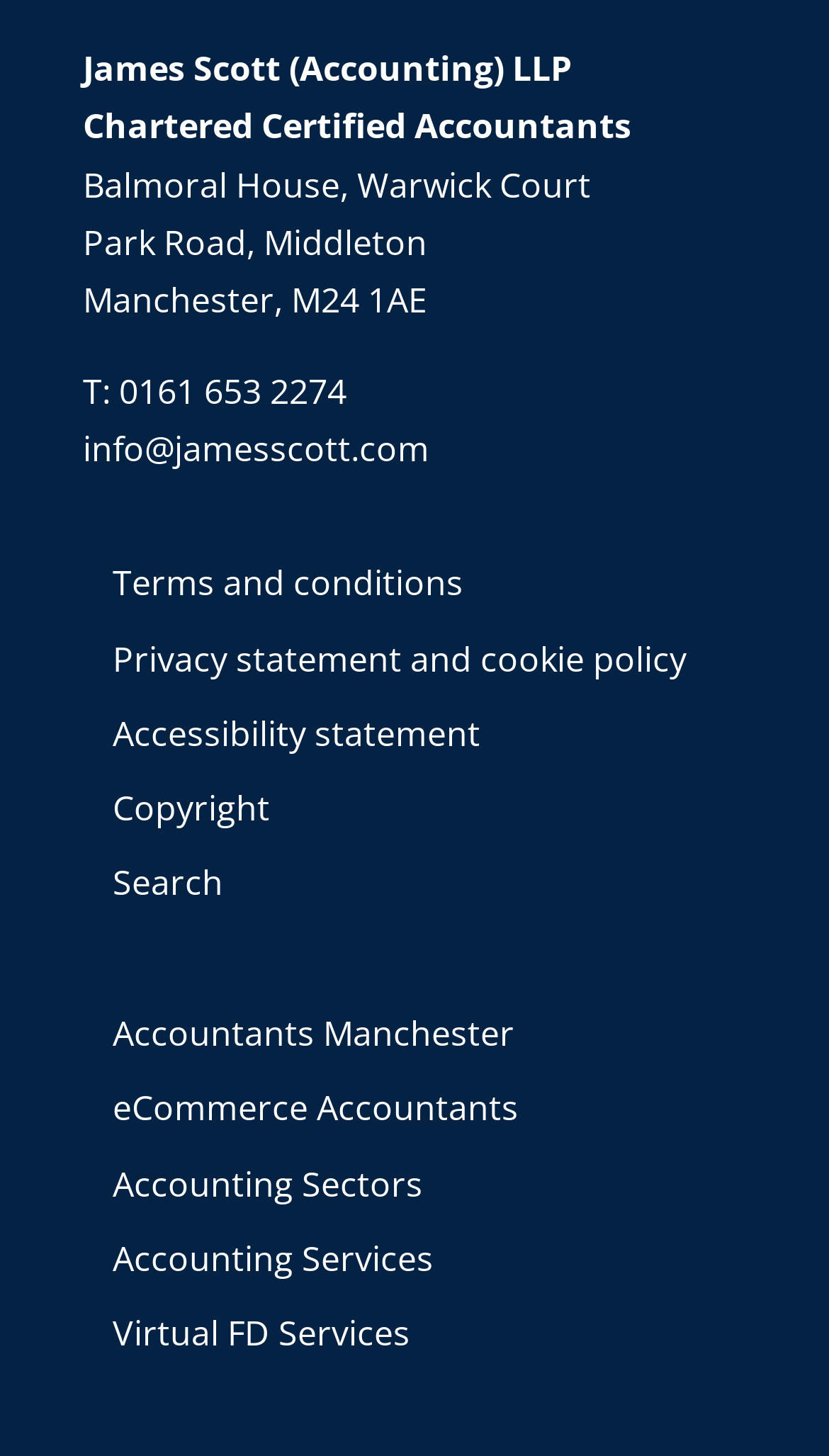Please determine the bounding box coordinates of the clickable area required to carry out the following instruction: "Read terms and conditions". The coordinates must be four float numbers between 0 and 1, represented as [left, top, right, bottom].

[0.136, 0.385, 0.559, 0.417]